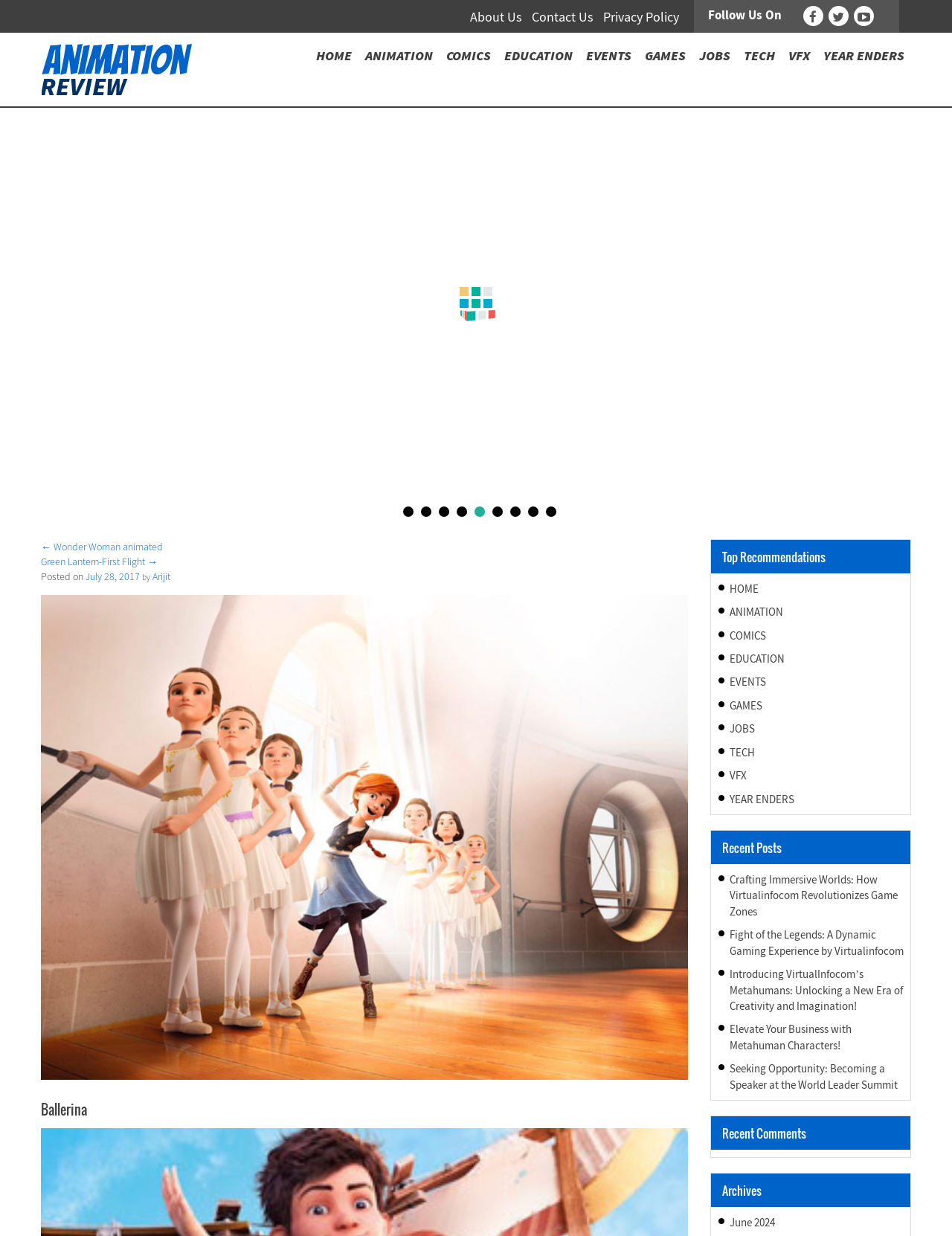Find the bounding box coordinates of the element to click in order to complete the given instruction: "Click on About Us."

[0.493, 0.007, 0.548, 0.02]